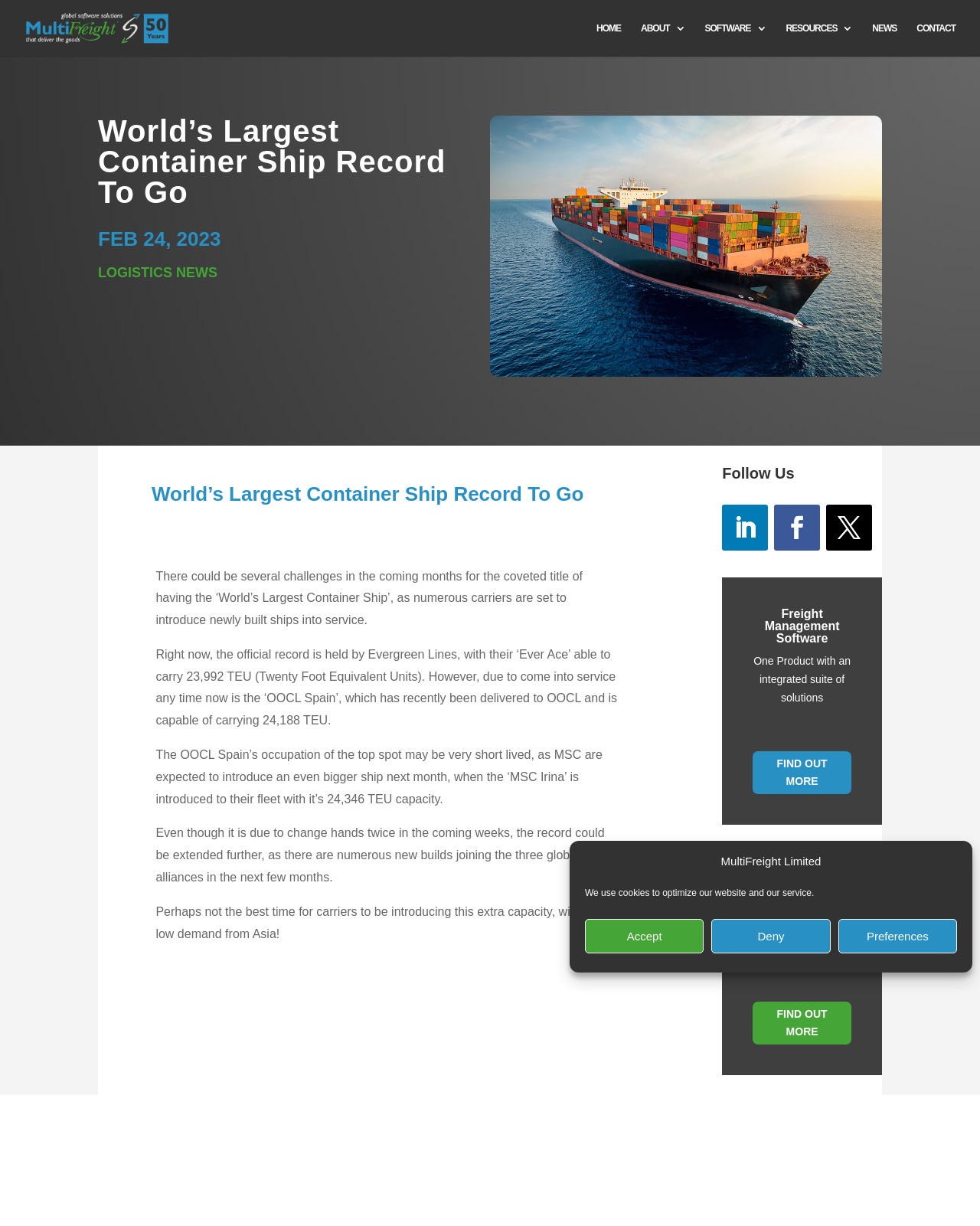Locate the bounding box coordinates of the UI element described by: "Home". Provide the coordinates as four float numbers between 0 and 1, formatted as [left, top, right, bottom].

[0.609, 0.019, 0.634, 0.046]